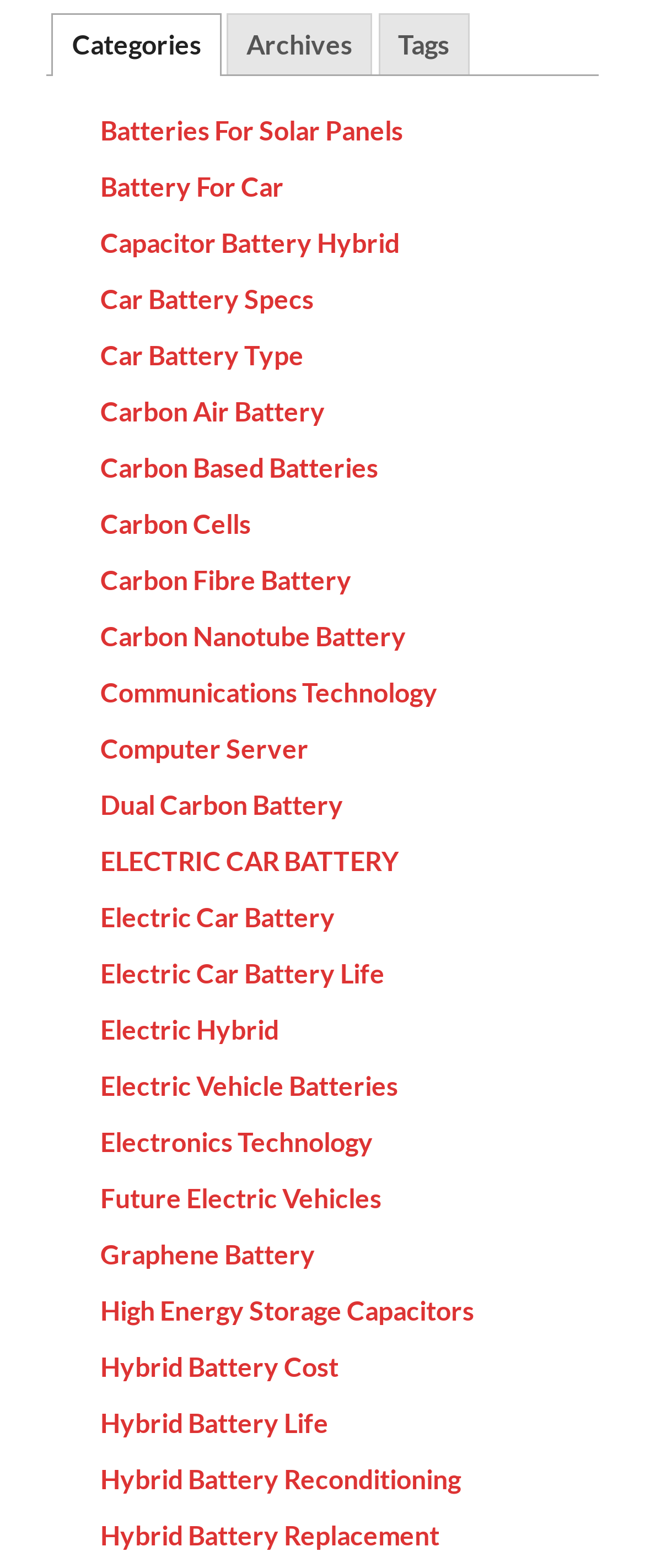What is the last link under the 'Categories' tab?
Please answer the question as detailed as possible.

I looked at the link elements under the 'Categories' tab and found that the last link is 'Hybrid Battery Replacement'.